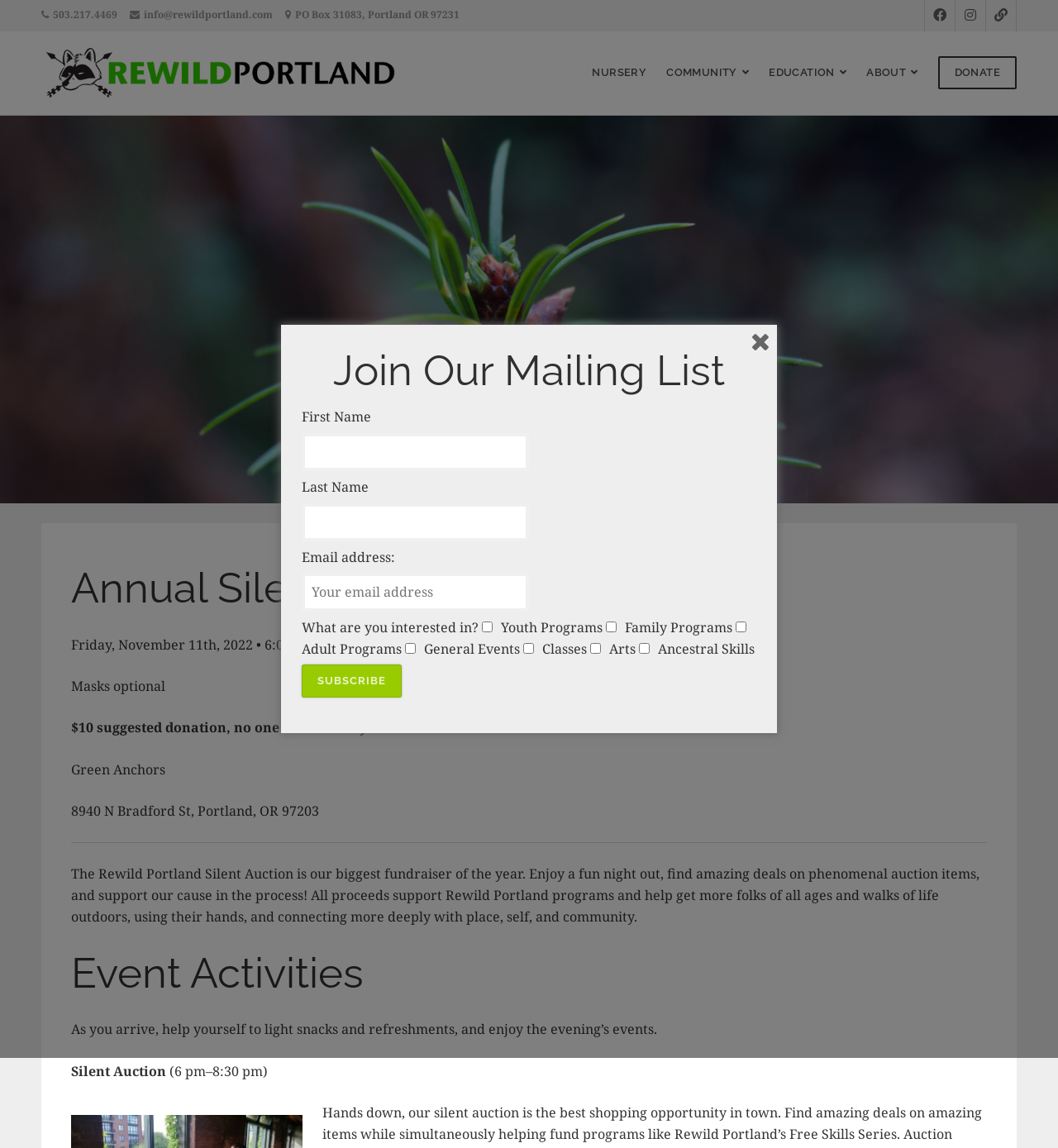Can you find the bounding box coordinates for the element that needs to be clicked to execute this instruction: "Donate"? The coordinates should be given as four float numbers between 0 and 1, i.e., [left, top, right, bottom].

[0.886, 0.049, 0.961, 0.077]